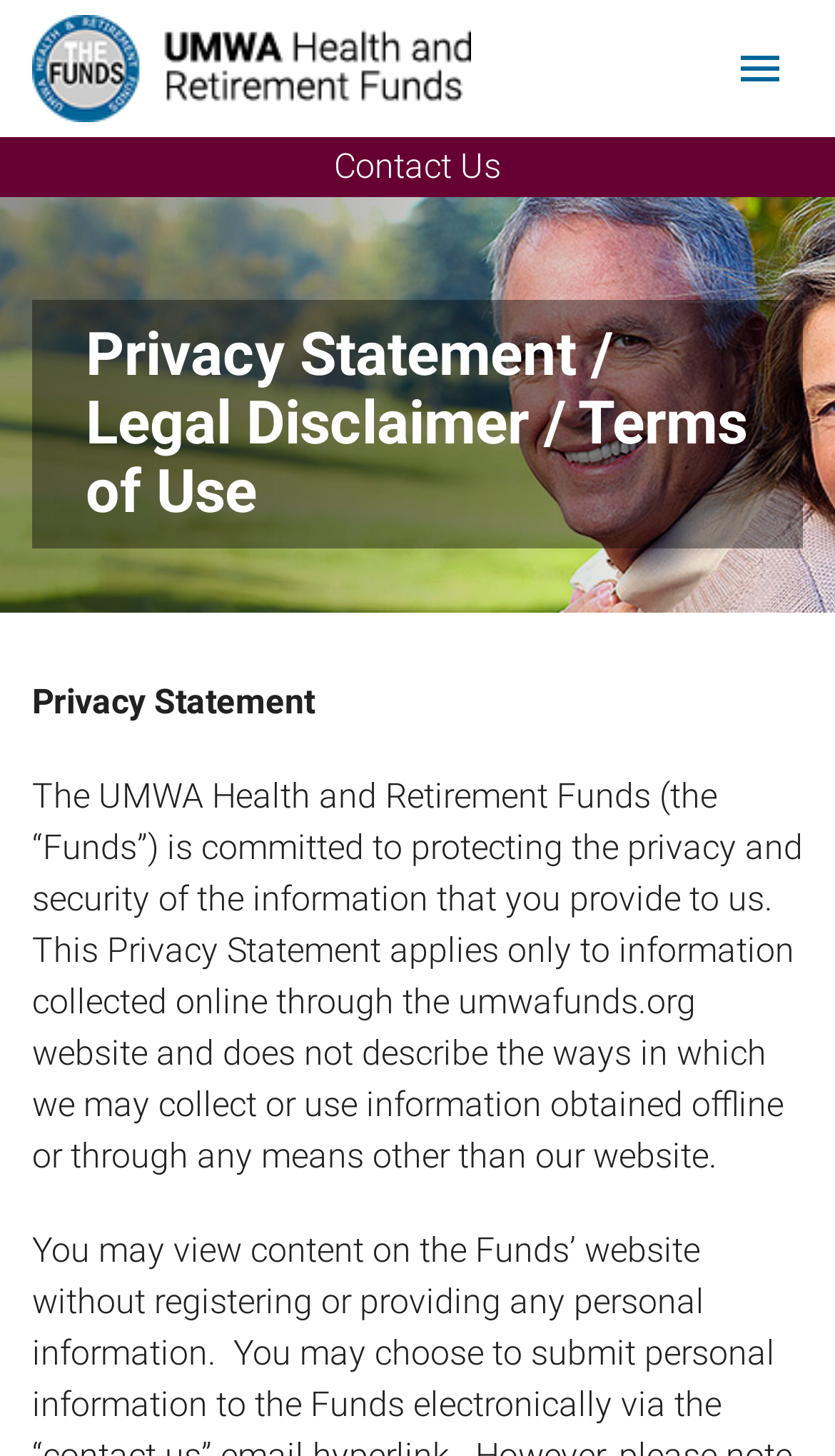Provide the bounding box coordinates of the HTML element described by the text: "Menu". The coordinates should be in the format [left, top, right, bottom] with values between 0 and 1.

[0.859, 0.018, 0.962, 0.077]